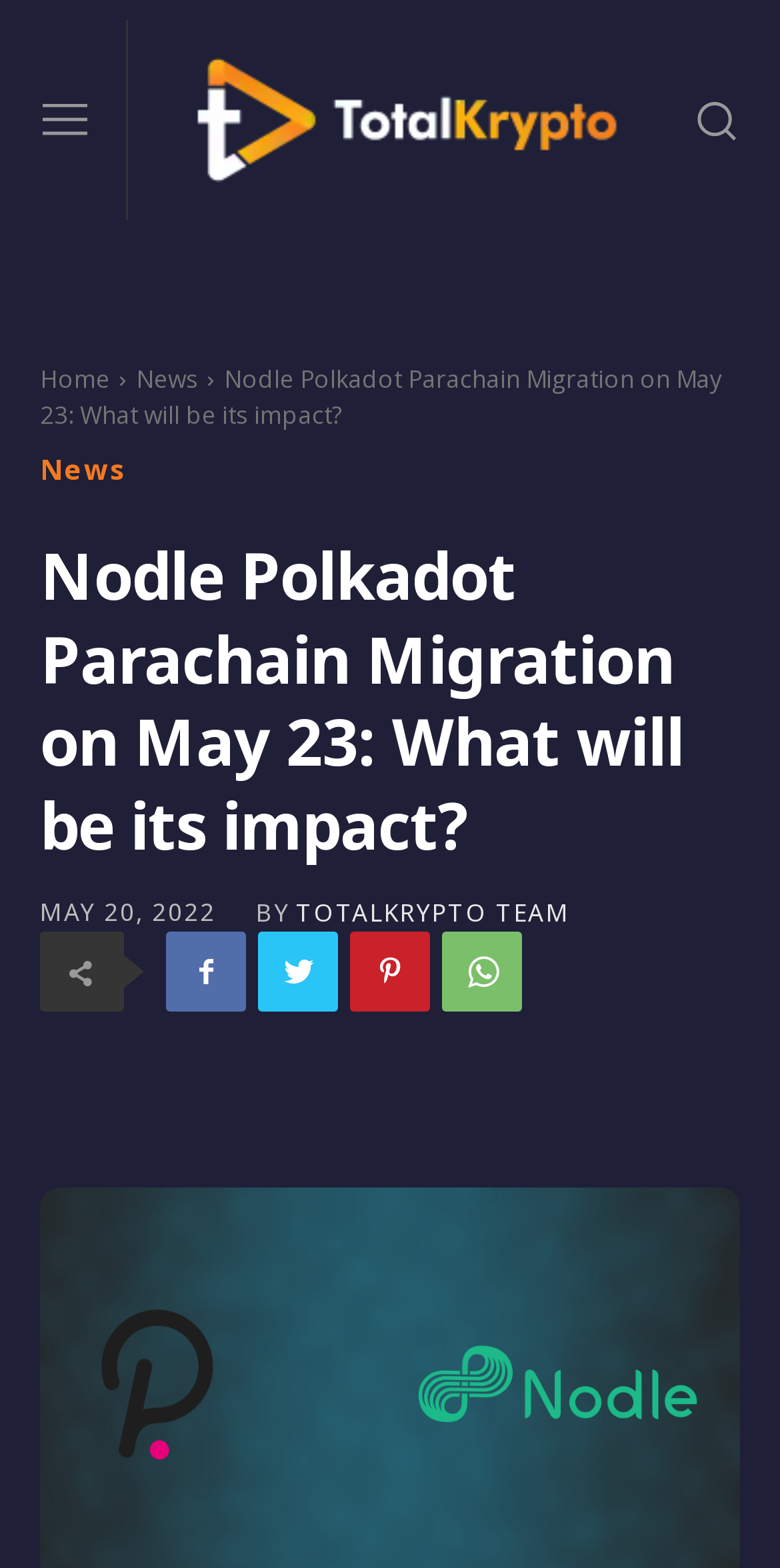Identify and extract the heading text of the webpage.

Nodle Polkadot Parachain Migration on May 23: What will be its impact?